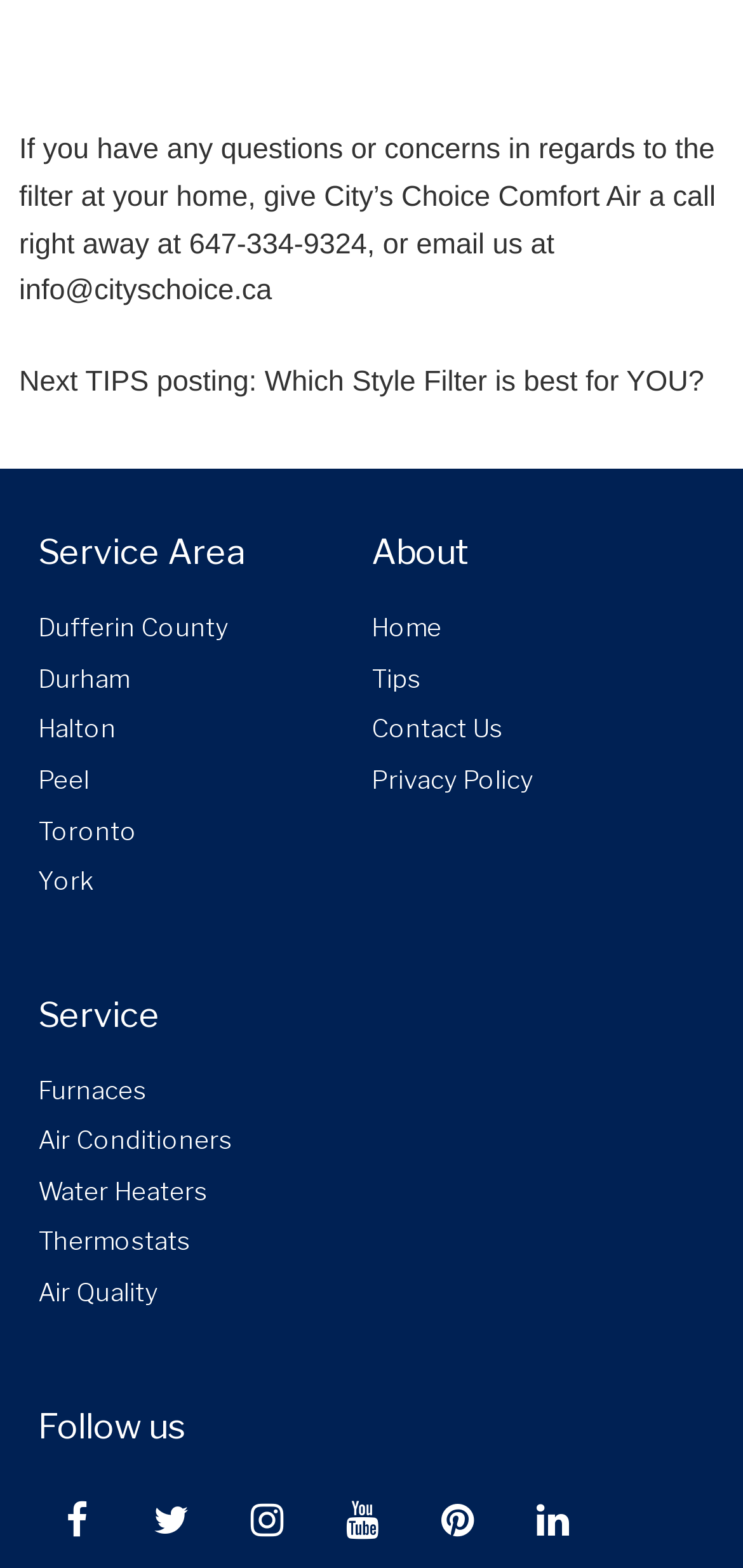Answer this question using a single word or a brief phrase:
How many links are listed under Service?

5